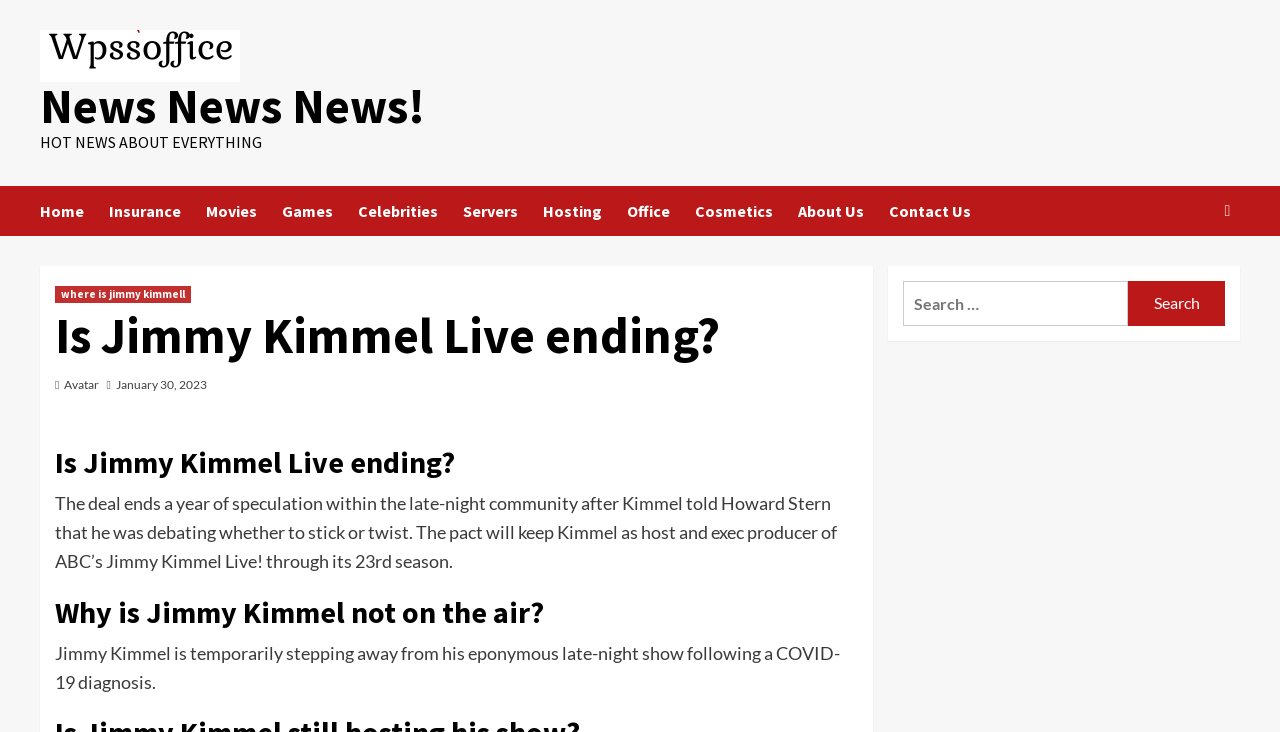Using the element description: "Angel Numbers", determine the bounding box coordinates. The coordinates should be in the format [left, top, right, bottom], with values between 0 and 1.

None